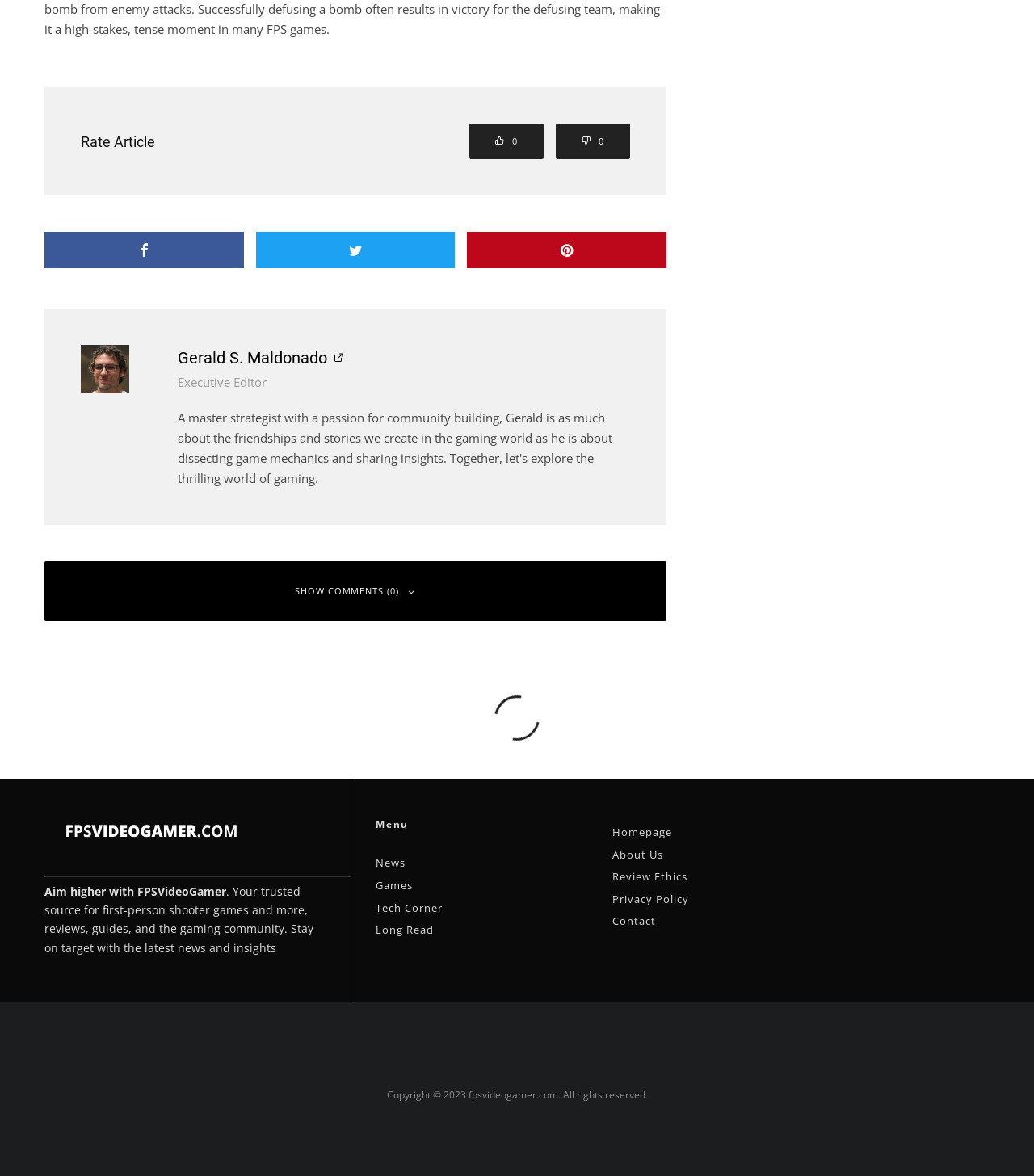Locate the bounding box coordinates of the UI element described by: "Sign up for free account". Provide the coordinates as four float numbers between 0 and 1, formatted as [left, top, right, bottom].

None